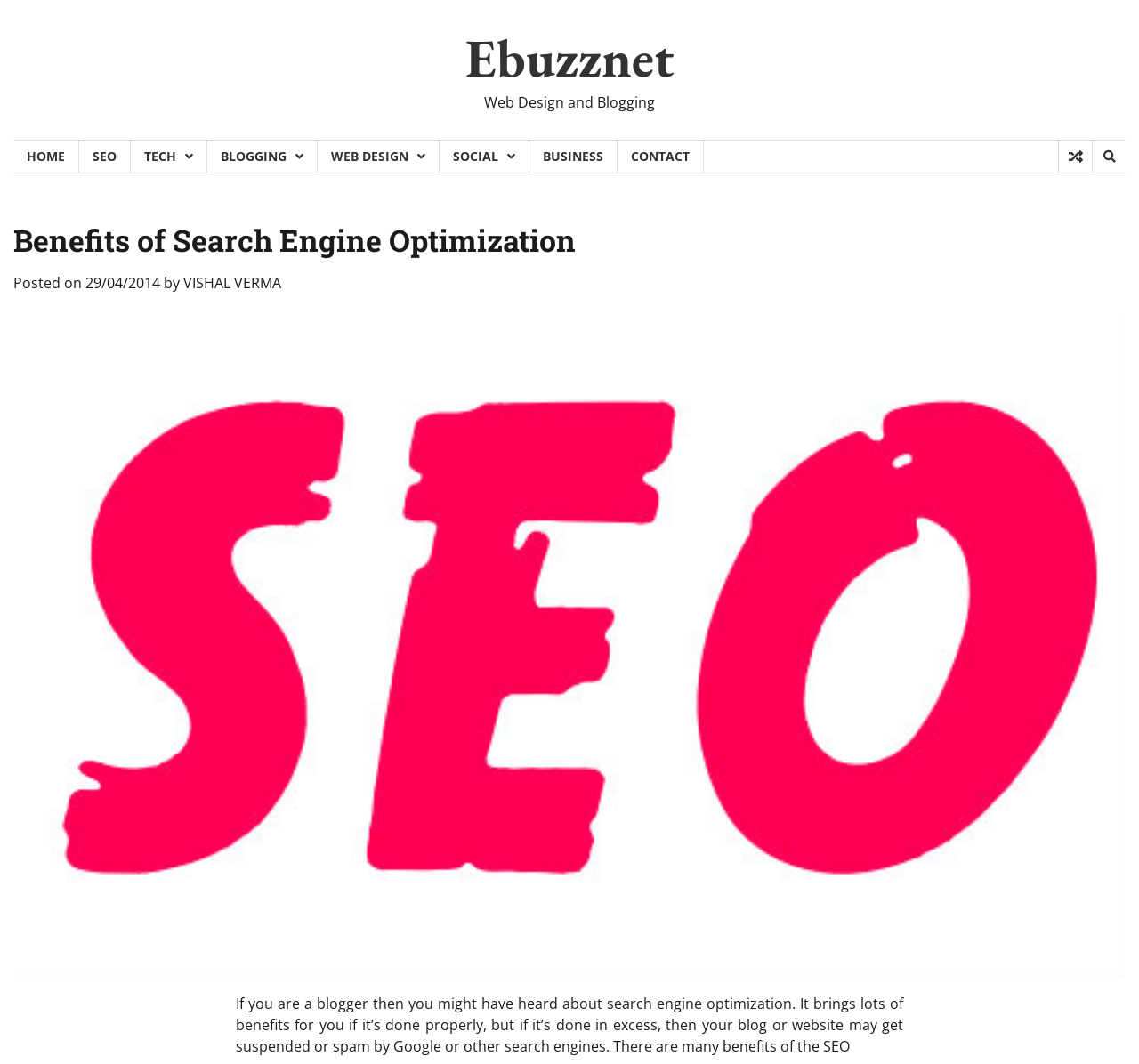What is the date of the blog post?
Look at the image and answer with only one word or phrase.

29/04/2014